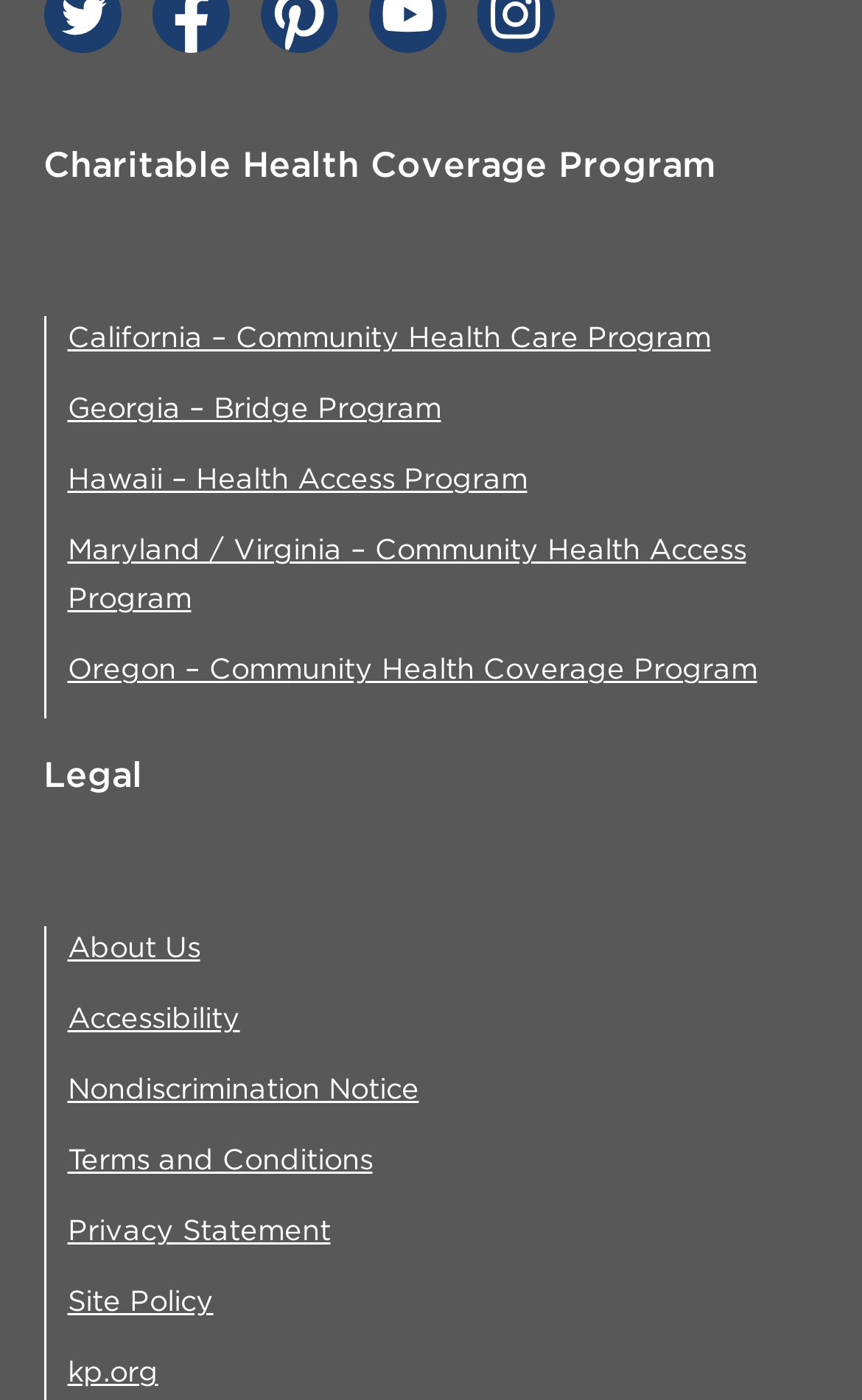Extract the bounding box for the UI element that matches this description: "Hawaii – Health Access Program".

[0.078, 0.334, 0.612, 0.354]